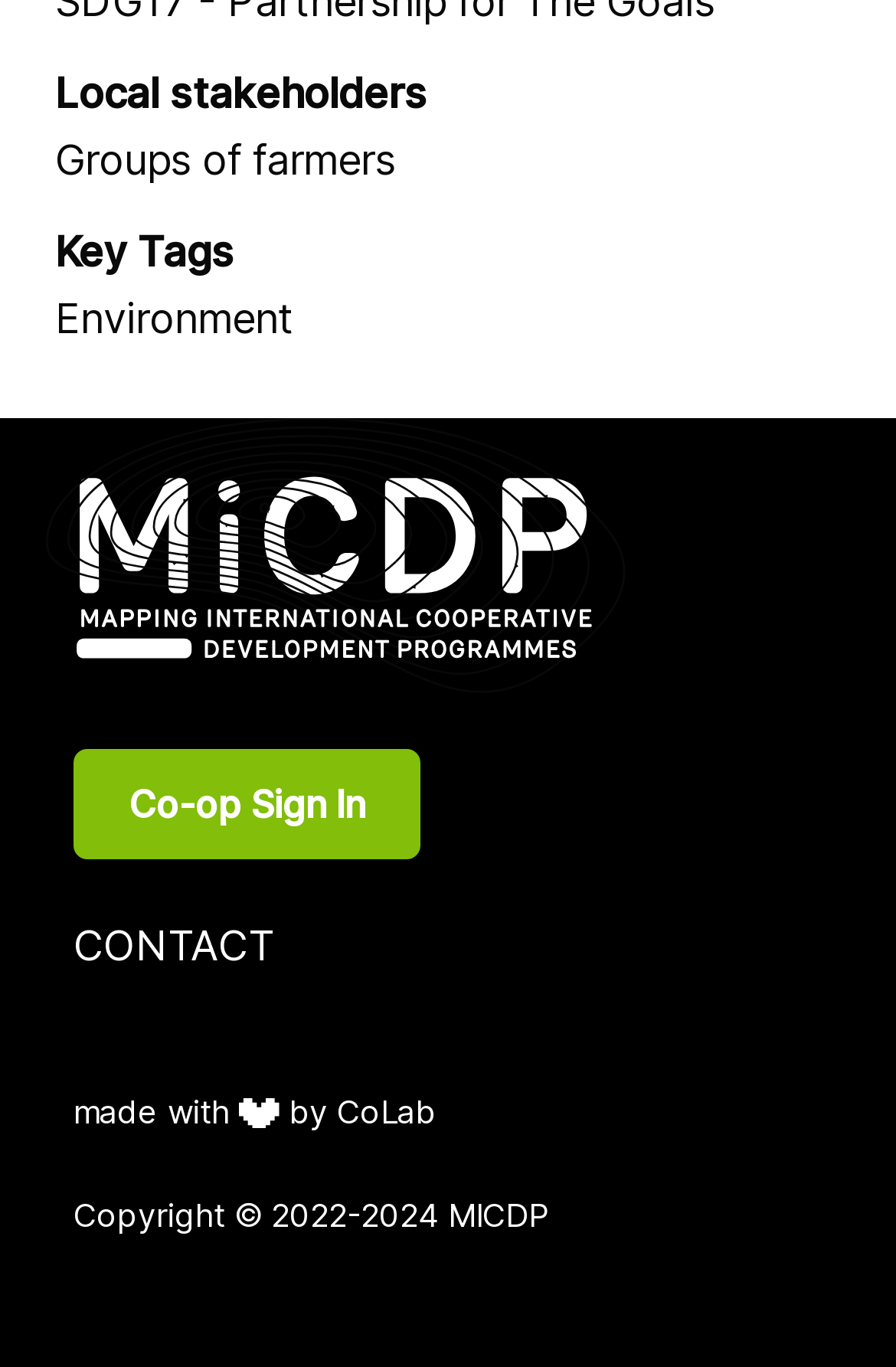How many navigation menus are there?
Give a one-word or short phrase answer based on the image.

2